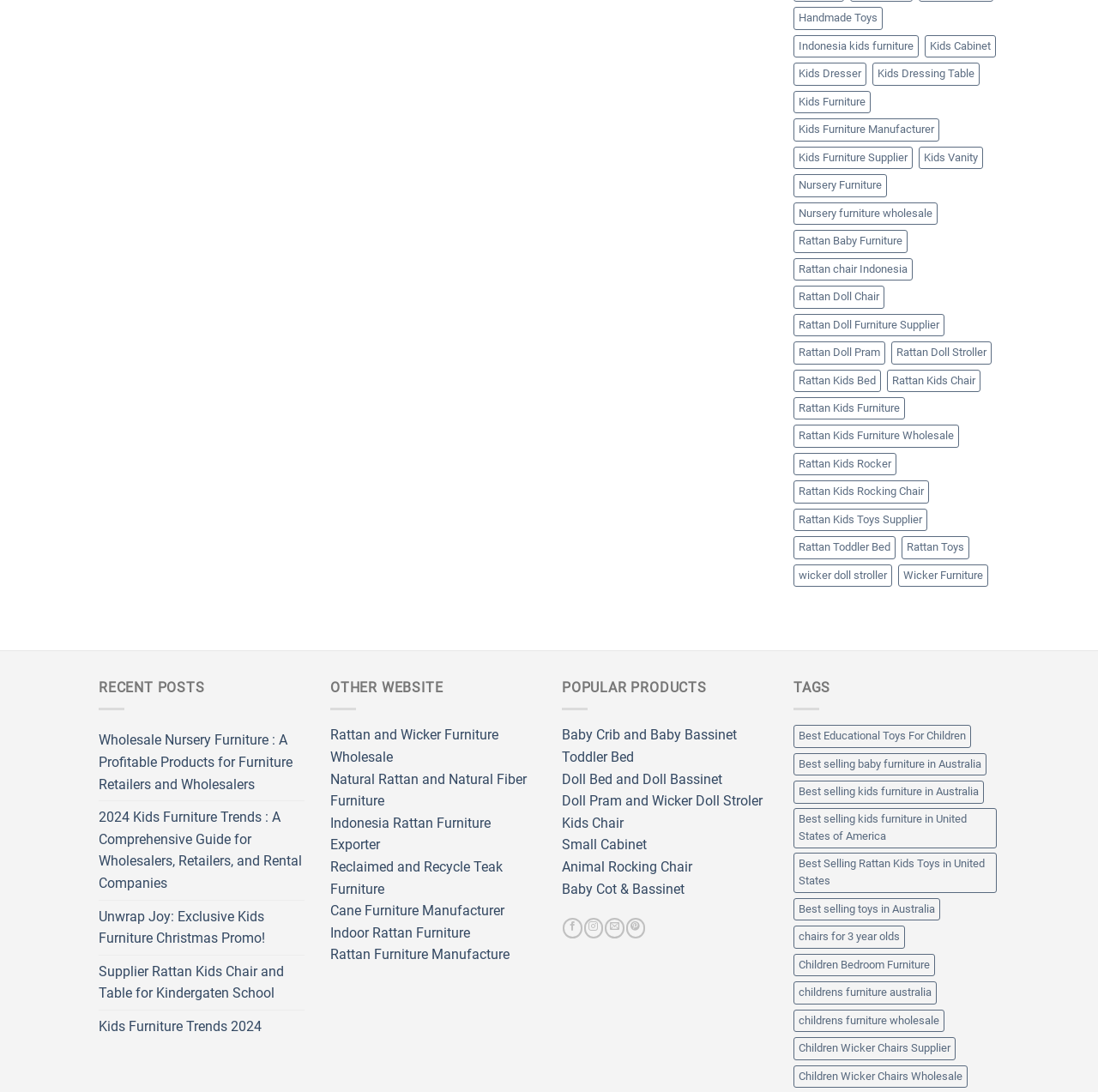Bounding box coordinates are given in the format (top-left x, top-left y, bottom-right x, bottom-right y). All values should be floating point numbers between 0 and 1. Provide the bounding box coordinate for the UI element described as: Reclaimed and Recycle Teak Furniture

[0.301, 0.786, 0.458, 0.821]